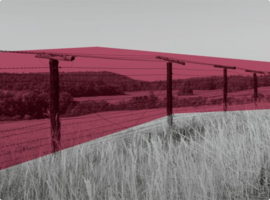Provide a brief response in the form of a single word or phrase:
What is the purpose of the barbed wire fencing in the image?

To evoke themes of division and restriction